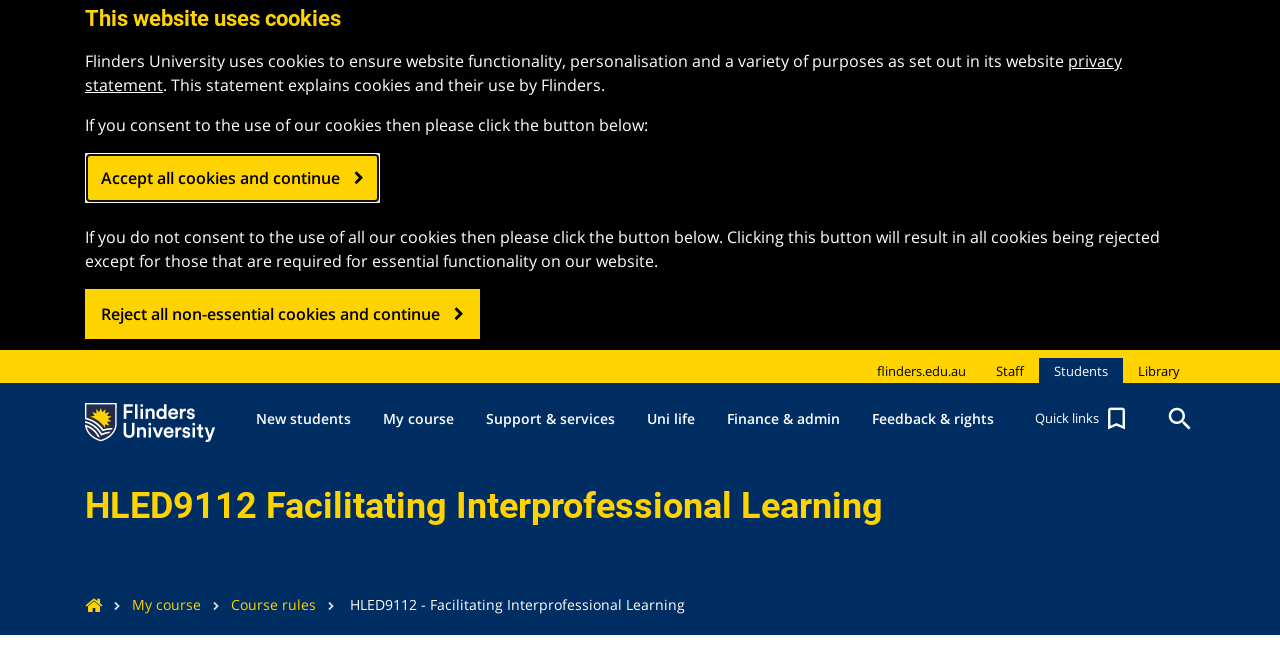From the webpage screenshot, predict the bounding box of the UI element that matches this description: "Uni life".

[0.493, 0.589, 0.555, 0.696]